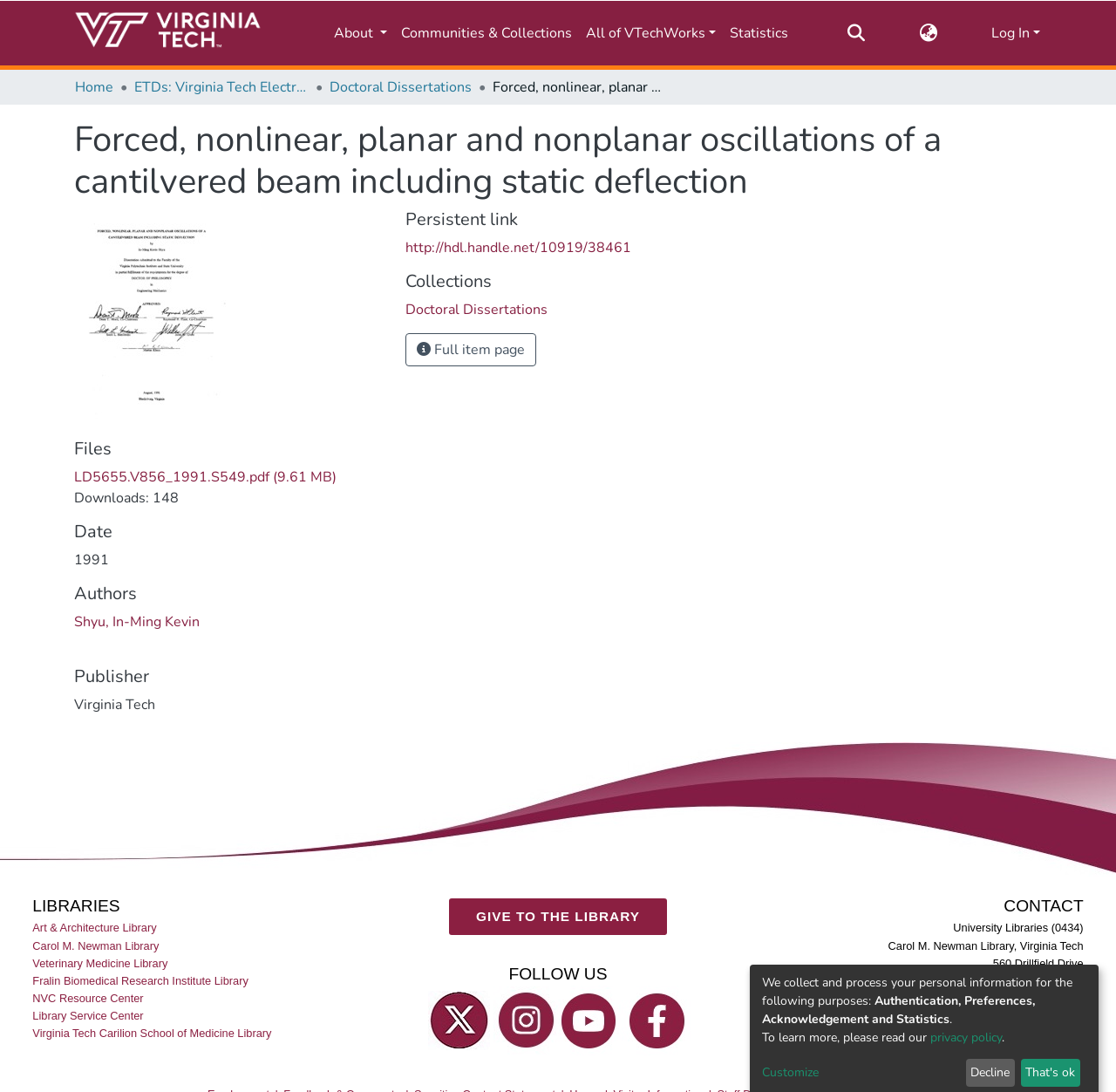Please determine the bounding box coordinates for the UI element described here. Use the format (top-left x, top-left y, bottom-right x, bottom-right y) with values bounded between 0 and 1: Fralin Biomedical Research Institute Library

[0.029, 0.89, 0.225, 0.906]